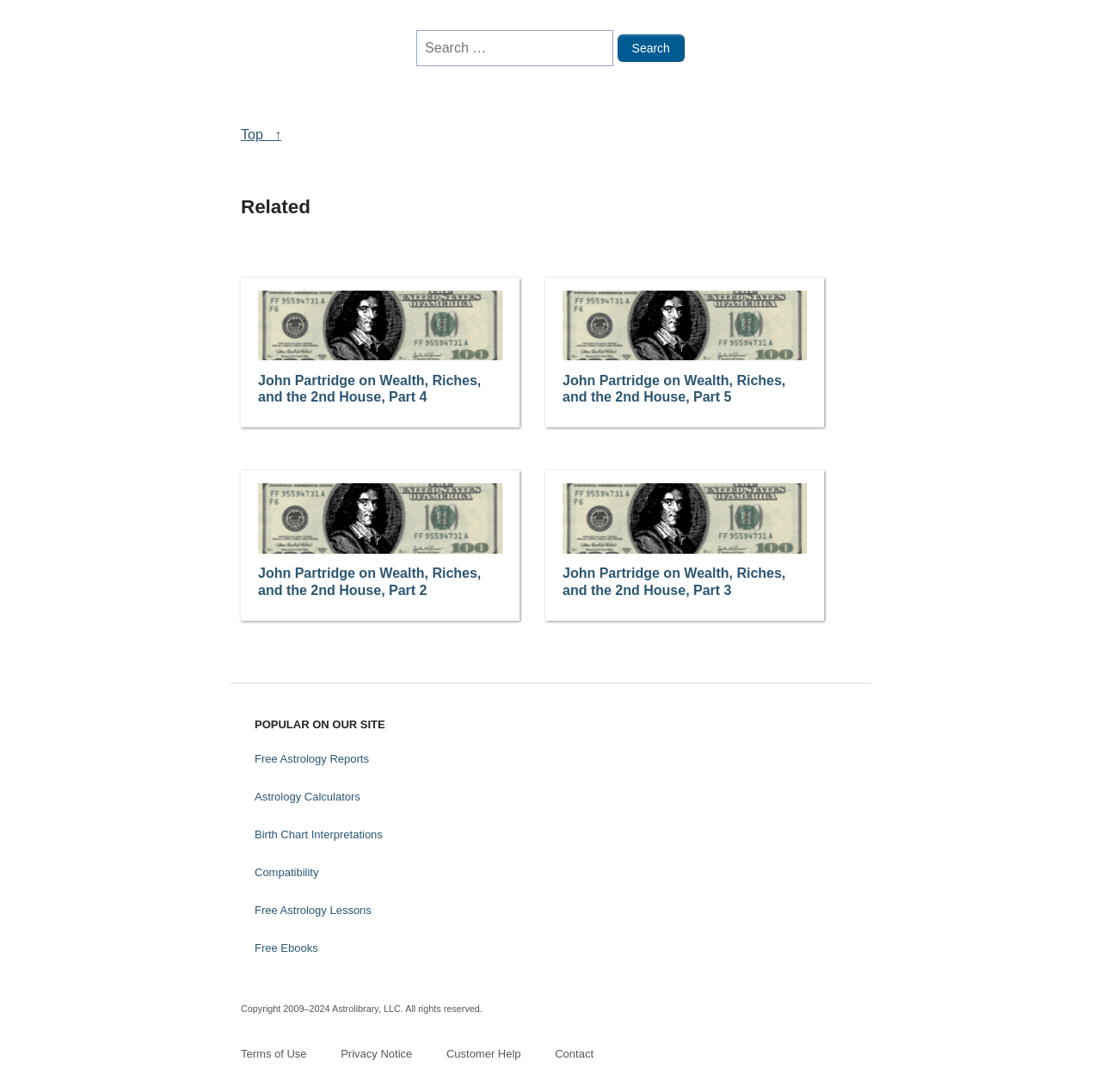How many images are on the webpage?
With the help of the image, please provide a detailed response to the question.

There are four images on the webpage, each associated with a link under the 'Related' heading. The images are likely thumbnails or icons representing the content of the links.